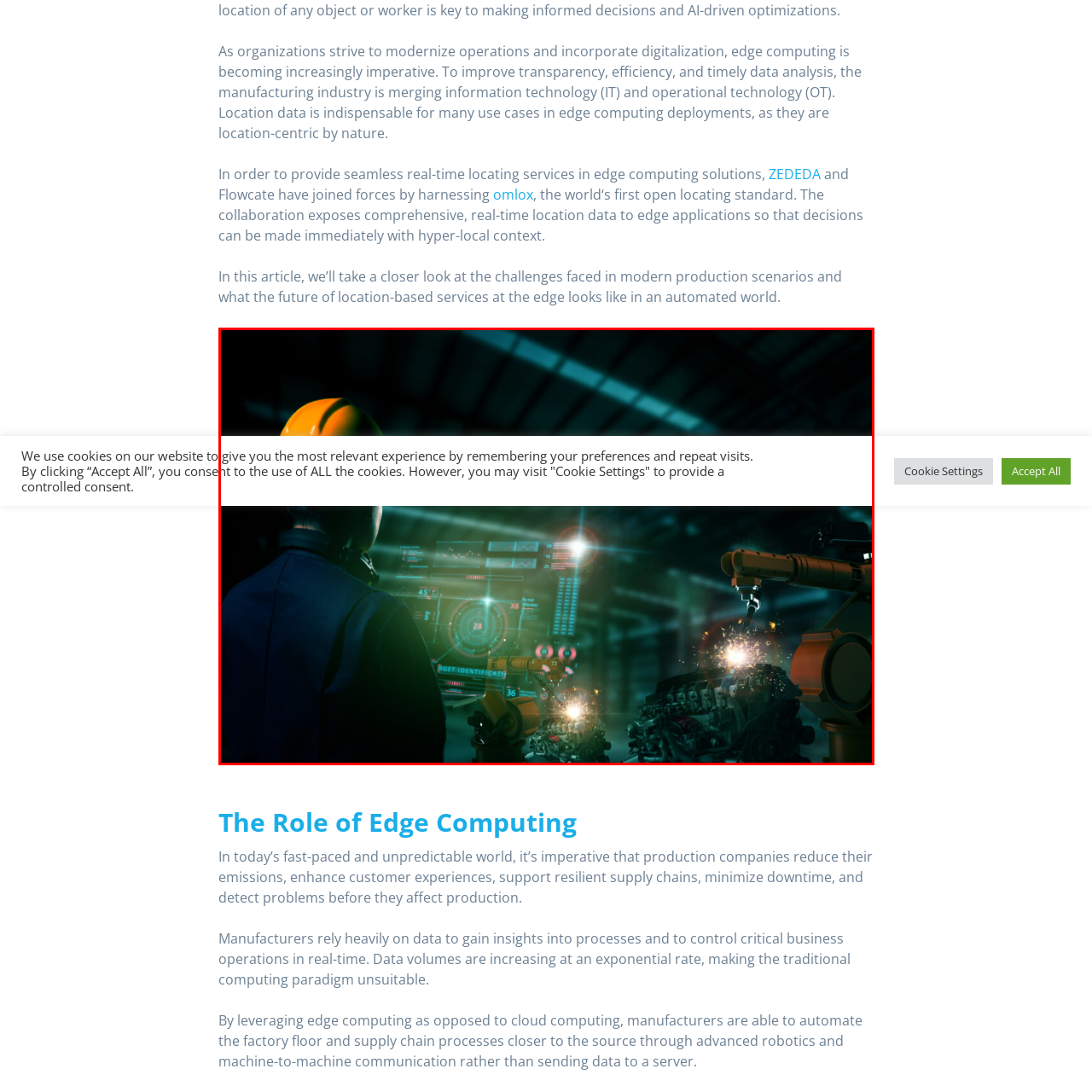Offer a detailed account of the image that is framed by the red bounding box.

The image depicts a worker in a modern manufacturing facility, engaged in operating advanced robotics. This scene illustrates the integration of technology and industry, highlighting the pivotal role of edge computing in enhancing efficiency and real-time data analysis. The worker is focused on a digital interface that displays critical information, showcasing how location data and robotics come together to optimize operations. This setting emphasizes the trend of merging information technology with operational technology, crucial for navigating the challenges of modern production environments. The use of such technologies is essential for improving transparency and decision-making processes in an automated world.